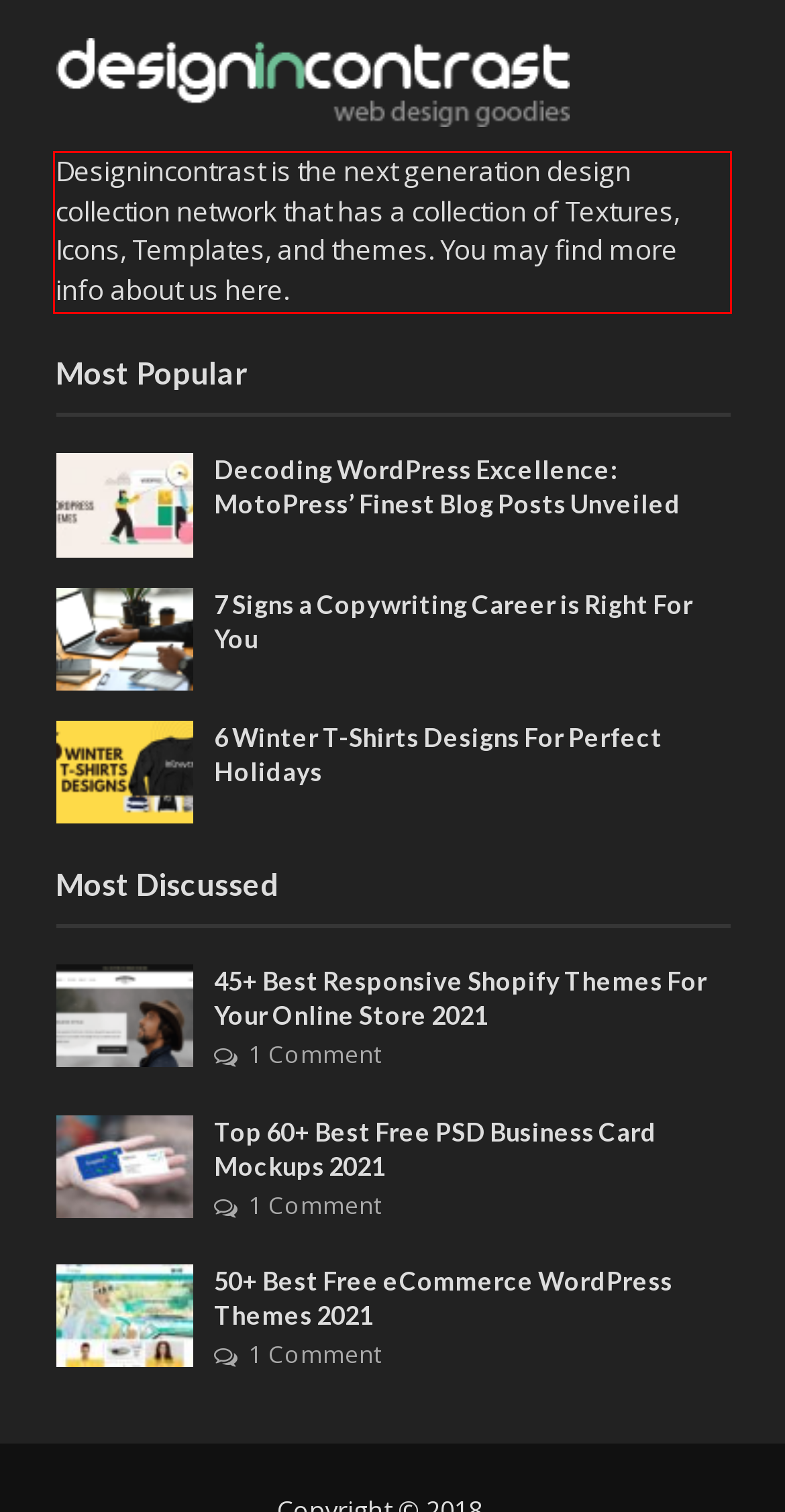Using the provided screenshot, read and generate the text content within the red-bordered area.

Designincontrast is the next generation design collection network that has a collection of Textures, Icons, Templates, and themes. You may find more info about us here.